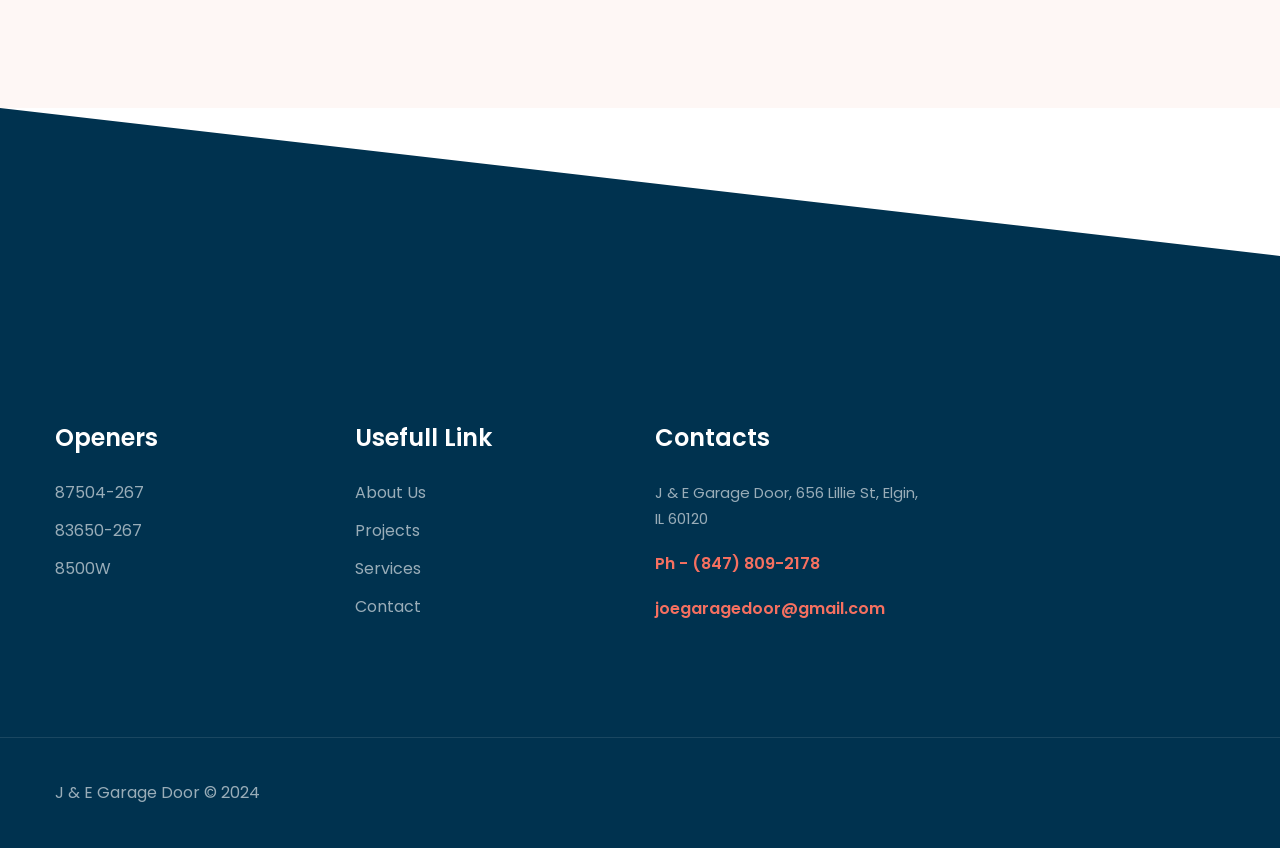Determine the bounding box coordinates for the region that must be clicked to execute the following instruction: "View 'Projects'".

[0.277, 0.611, 0.328, 0.641]